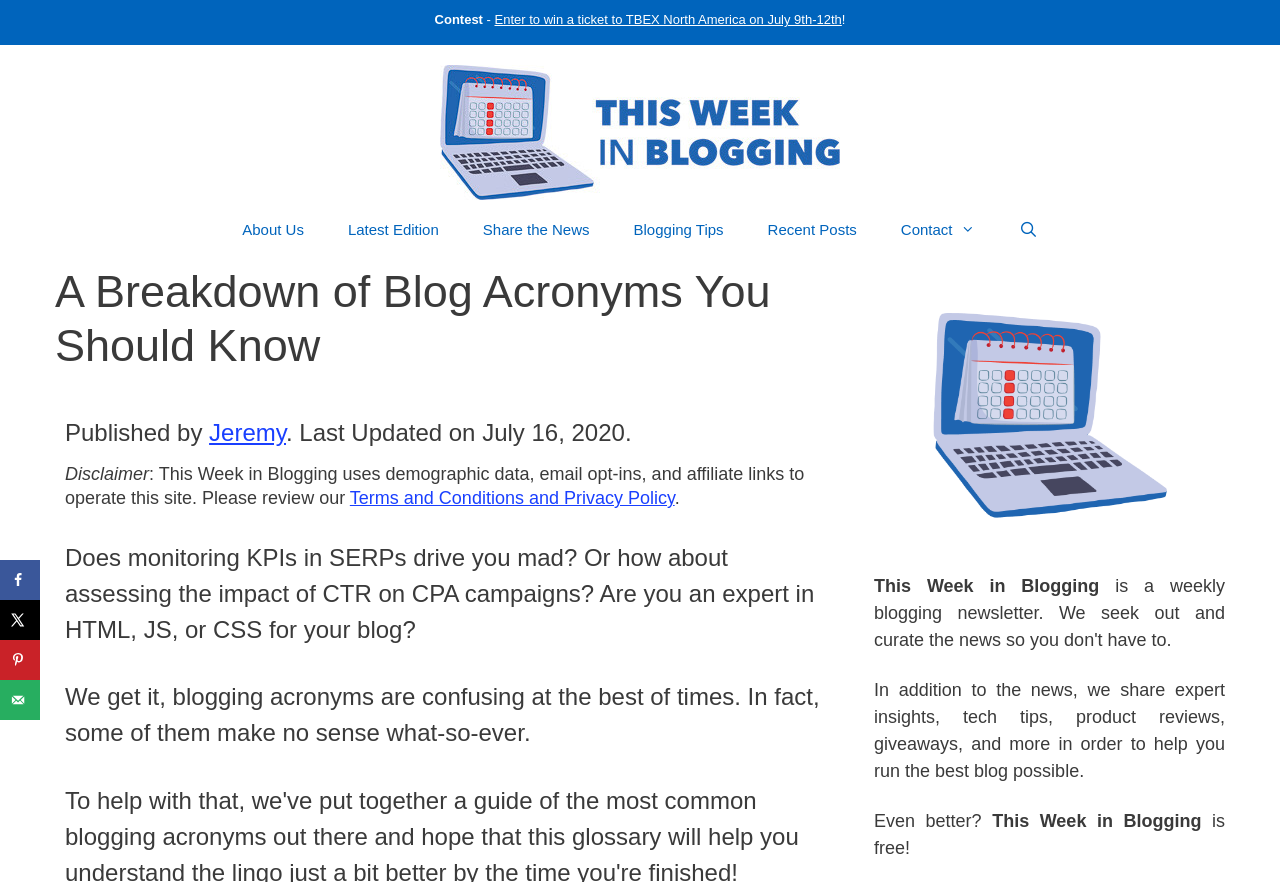Determine the bounding box for the HTML element described here: "Jeremy". The coordinates should be given as [left, top, right, bottom] with each number being a float between 0 and 1.

[0.163, 0.475, 0.223, 0.506]